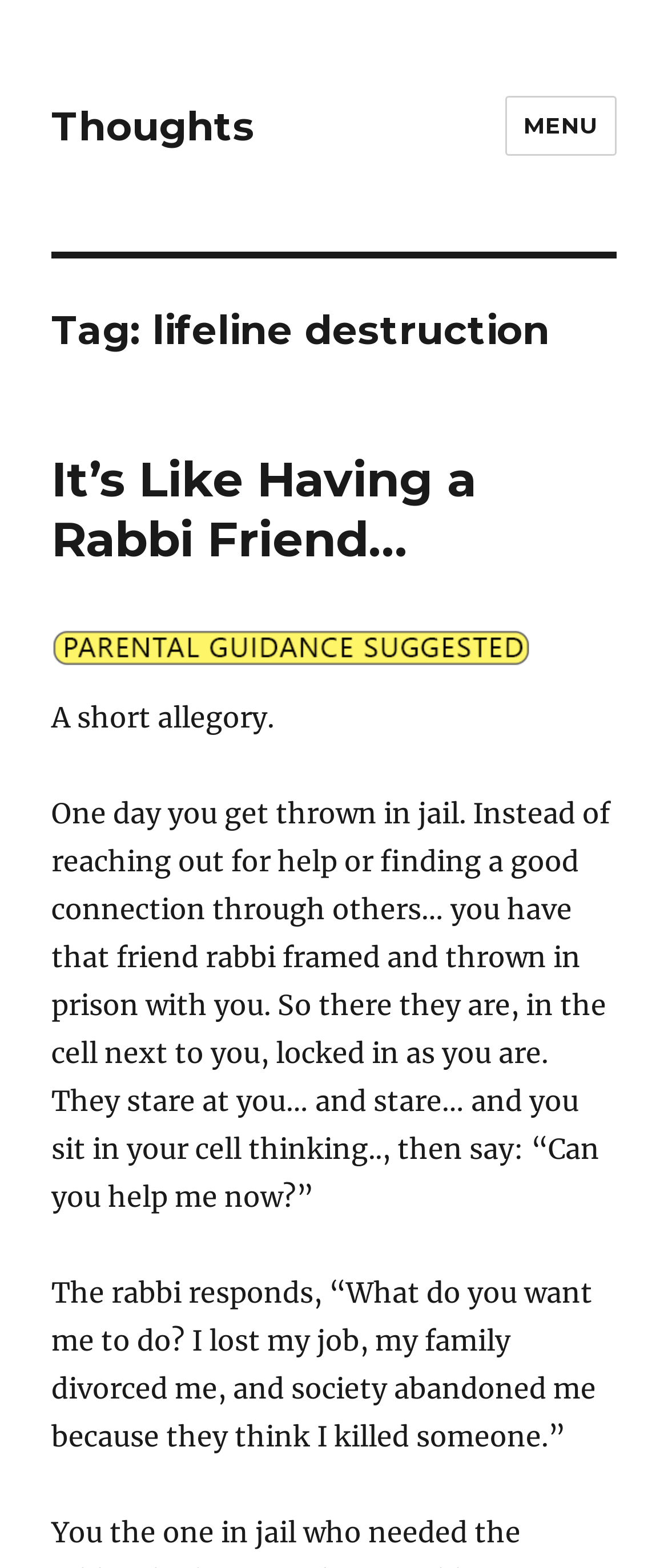Please study the image and answer the question comprehensively:
How many paragraphs are in the first article?

I counted the number of StaticText elements that are direct children of the element containing the article text. There are three such elements, which correspond to three paragraphs of text.